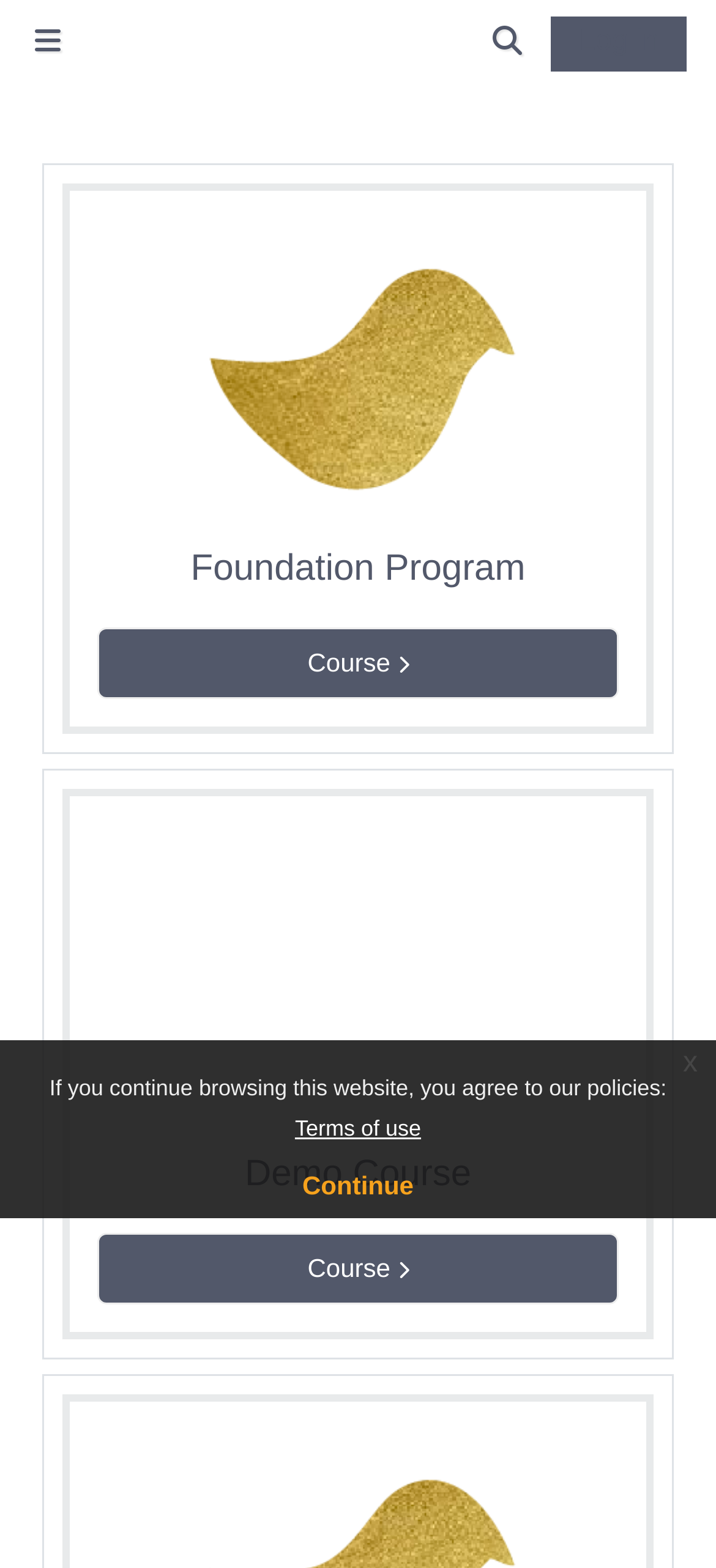What is the position of the 'Side panel' button? Please answer the question using a single word or phrase based on the image.

Top left